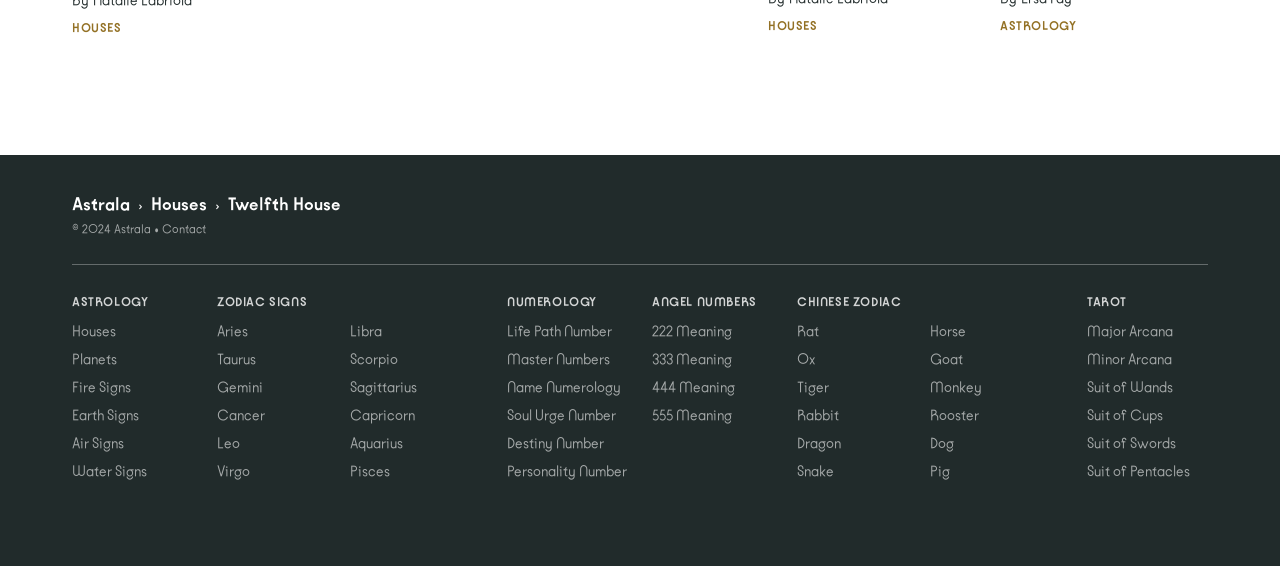Can you identify the bounding box coordinates of the clickable region needed to carry out this instruction: 'Click on the 'Astrala' link'? The coordinates should be four float numbers within the range of 0 to 1, stated as [left, top, right, bottom].

[0.056, 0.343, 0.102, 0.379]